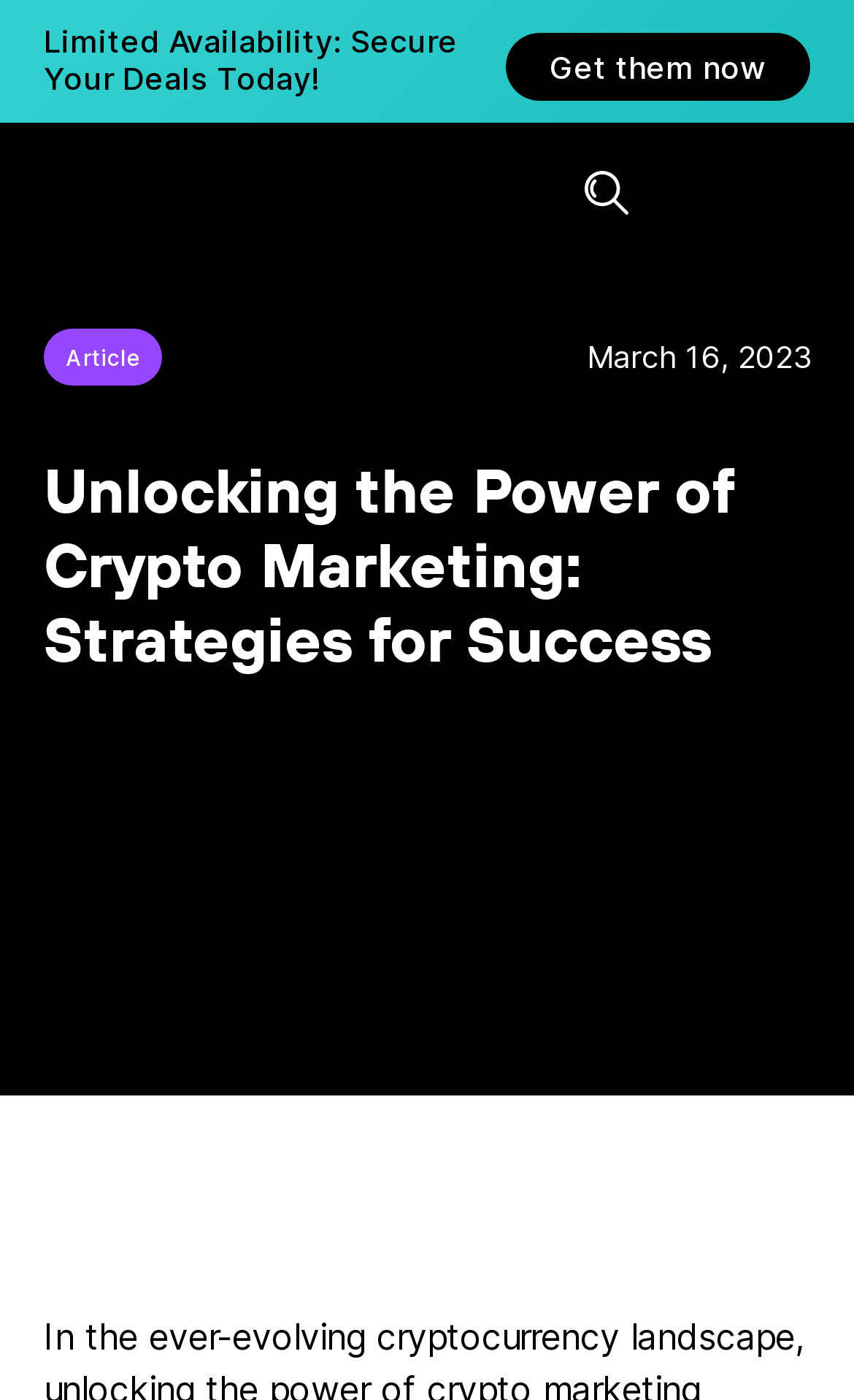Please provide a brief answer to the question using only one word or phrase: 
What is the text of the limited availability message?

Limited Availability: Secure Your Deals Today!